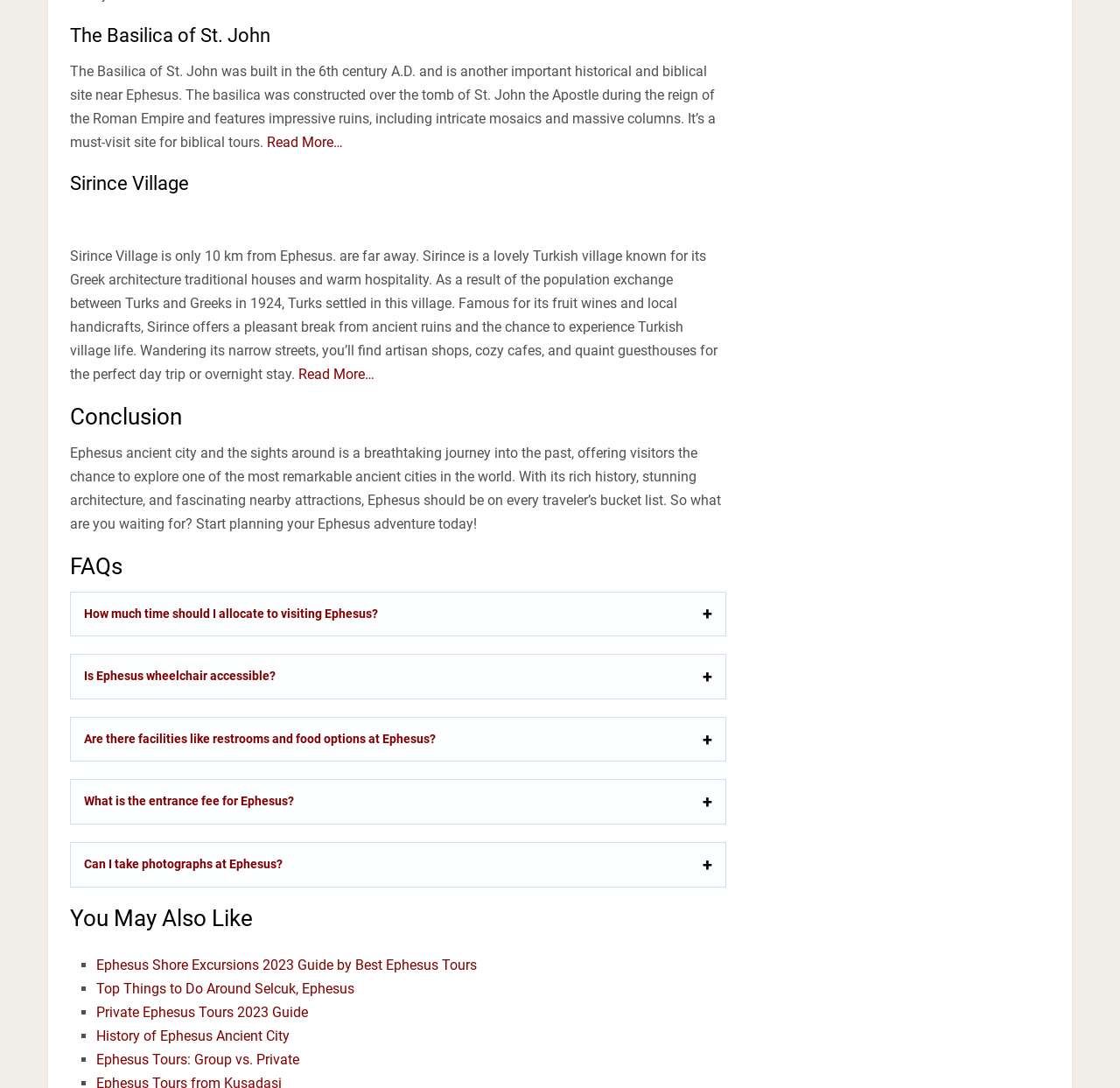Please identify the bounding box coordinates of the element's region that needs to be clicked to fulfill the following instruction: "Learn more about Ephesus Shore Excursions". The bounding box coordinates should consist of four float numbers between 0 and 1, i.e., [left, top, right, bottom].

[0.086, 0.879, 0.426, 0.894]